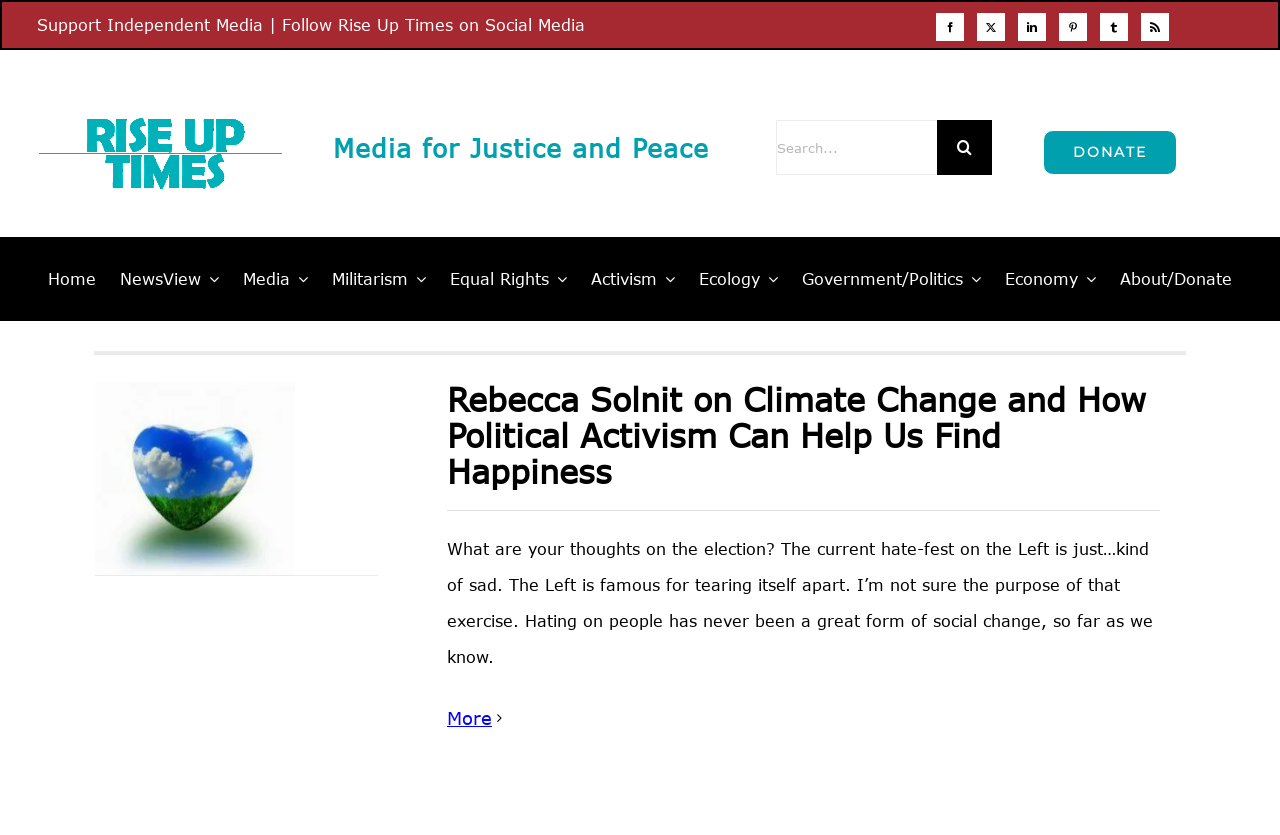Please specify the bounding box coordinates in the format (top-left x, top-left y, bottom-right x, bottom-right y), with all values as floating point numbers between 0 and 1. Identify the bounding box of the UI element described by: Plan B's Cloud Services

None